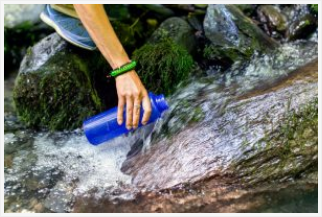What is the purpose of the Refresh2go Milestone Filtered Water Bottle?
Please provide a comprehensive answer based on the visual information in the image.

The Refresh2go Milestone Filtered Water Bottle is designed for hikers and outdoor enthusiasts, allowing them to safely drink from natural water sources, which implies that the bottle has a filtration system that makes the water safe for consumption.